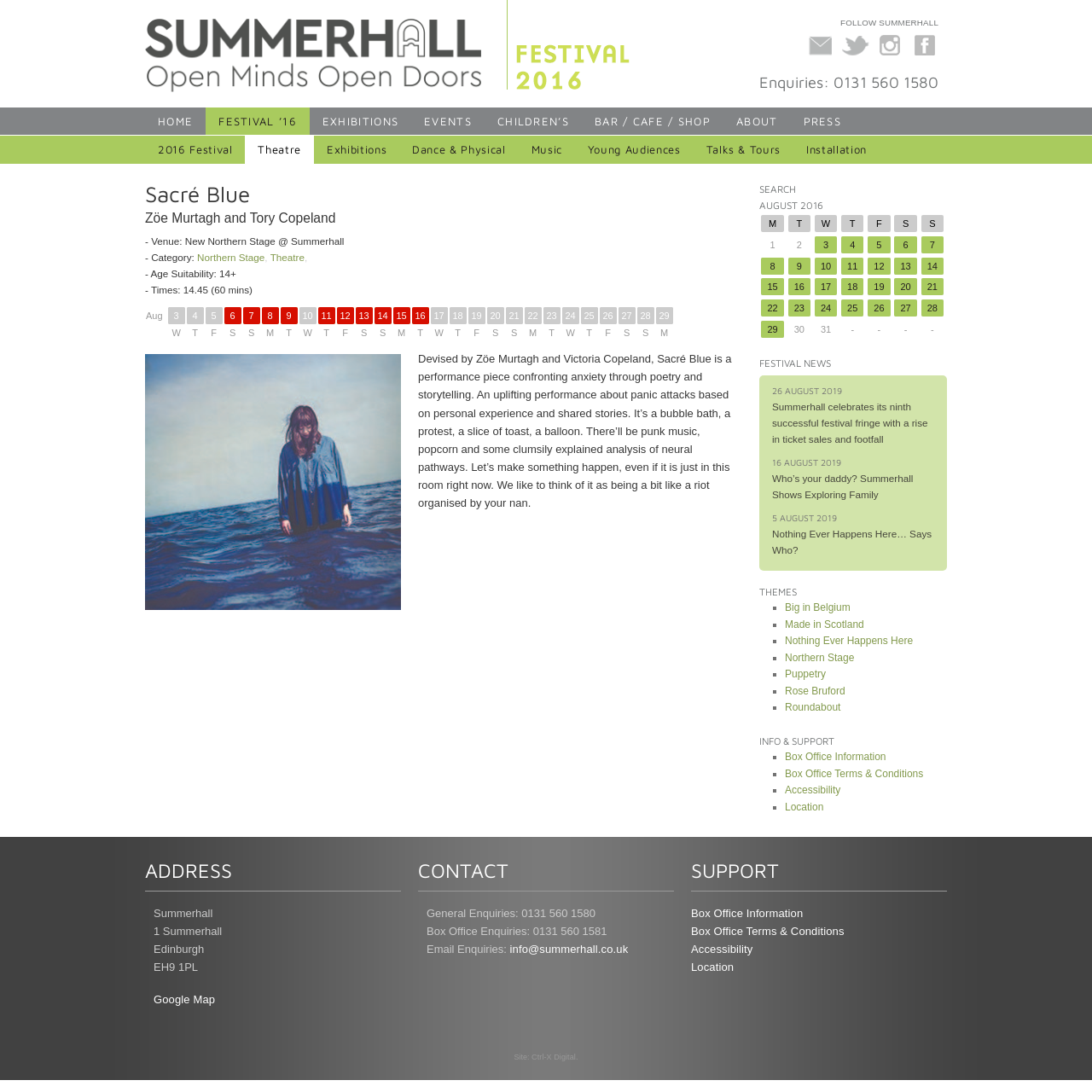Given the description Big in Belgium, predict the bounding box coordinates of the UI element. Ensure the coordinates are in the format (top-left x, top-left y, bottom-right x, bottom-right y) and all values are between 0 and 1.

[0.719, 0.551, 0.779, 0.562]